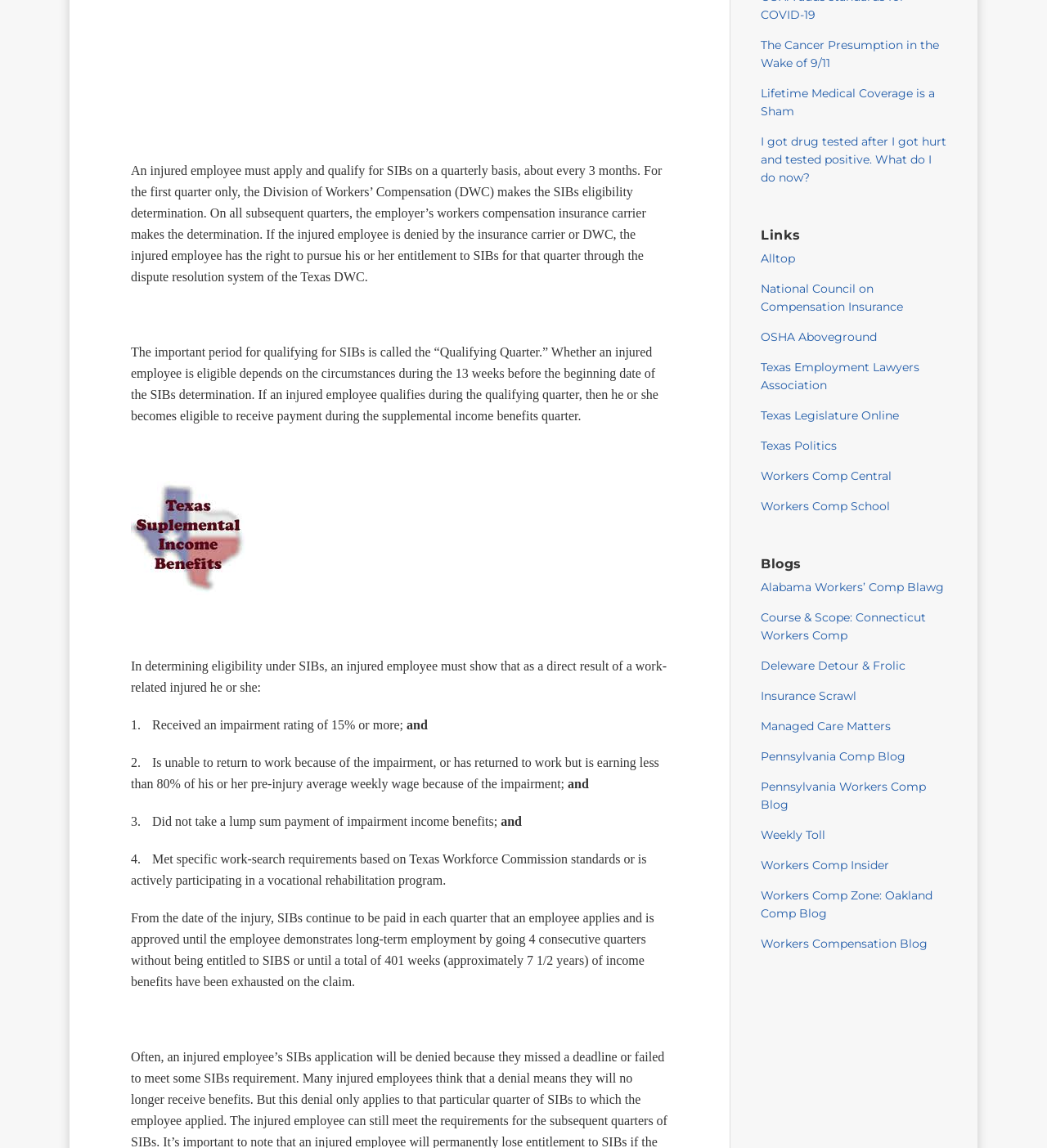How long do SIBs continue to be paid?
Kindly offer a detailed explanation using the data available in the image.

According to the webpage, SIBs continue to be paid in each quarter that an employee applies and is approved until the employee demonstrates long-term employment by going 4 consecutive quarters without being entitled to SIBS or until a total of 401 weeks (approximately 7 1/2 years) of income benefits have been exhausted on the claim.